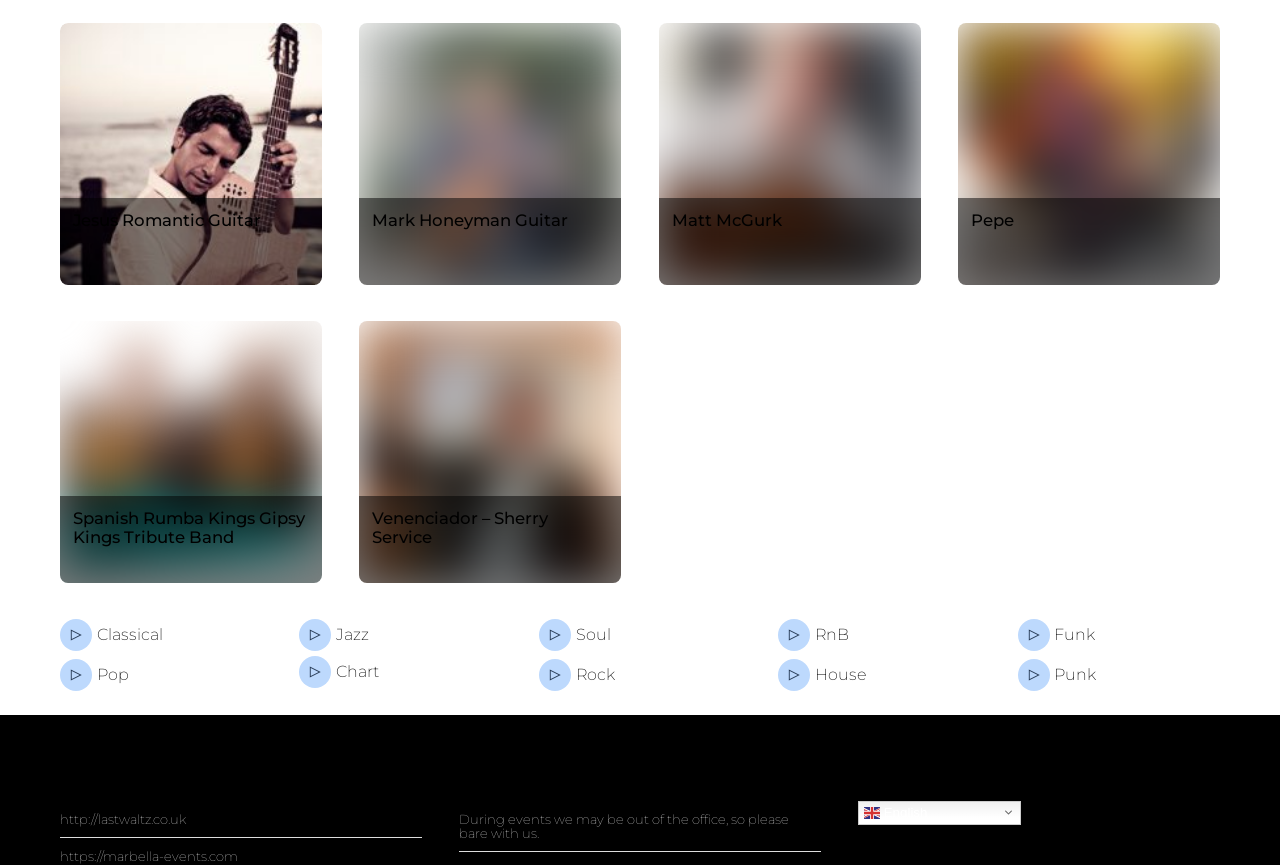What genres of music are listed on this webpage?
Answer the question with a single word or phrase derived from the image.

Multiple genres